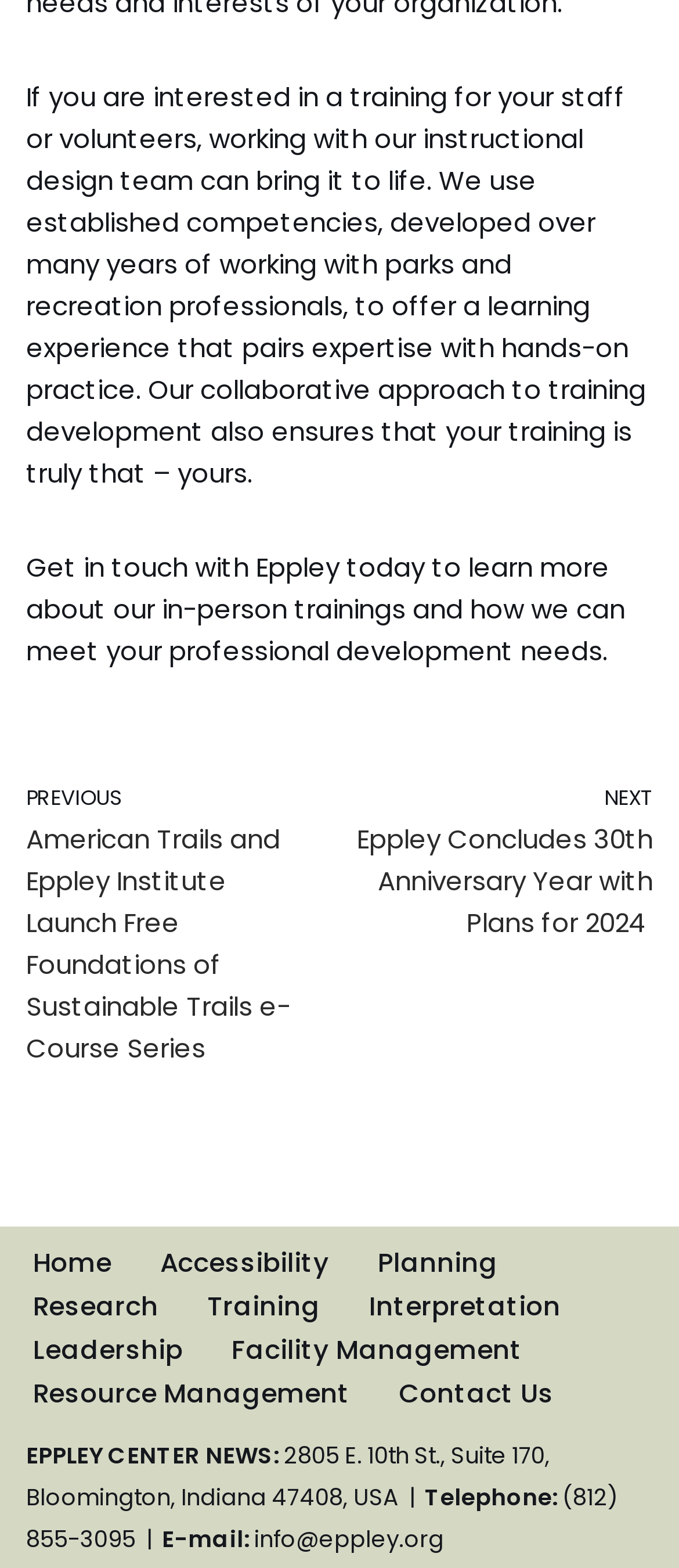Find the bounding box coordinates for the HTML element described in this sentence: "Japan NRG Archive". Provide the coordinates as four float numbers between 0 and 1, in the format [left, top, right, bottom].

None